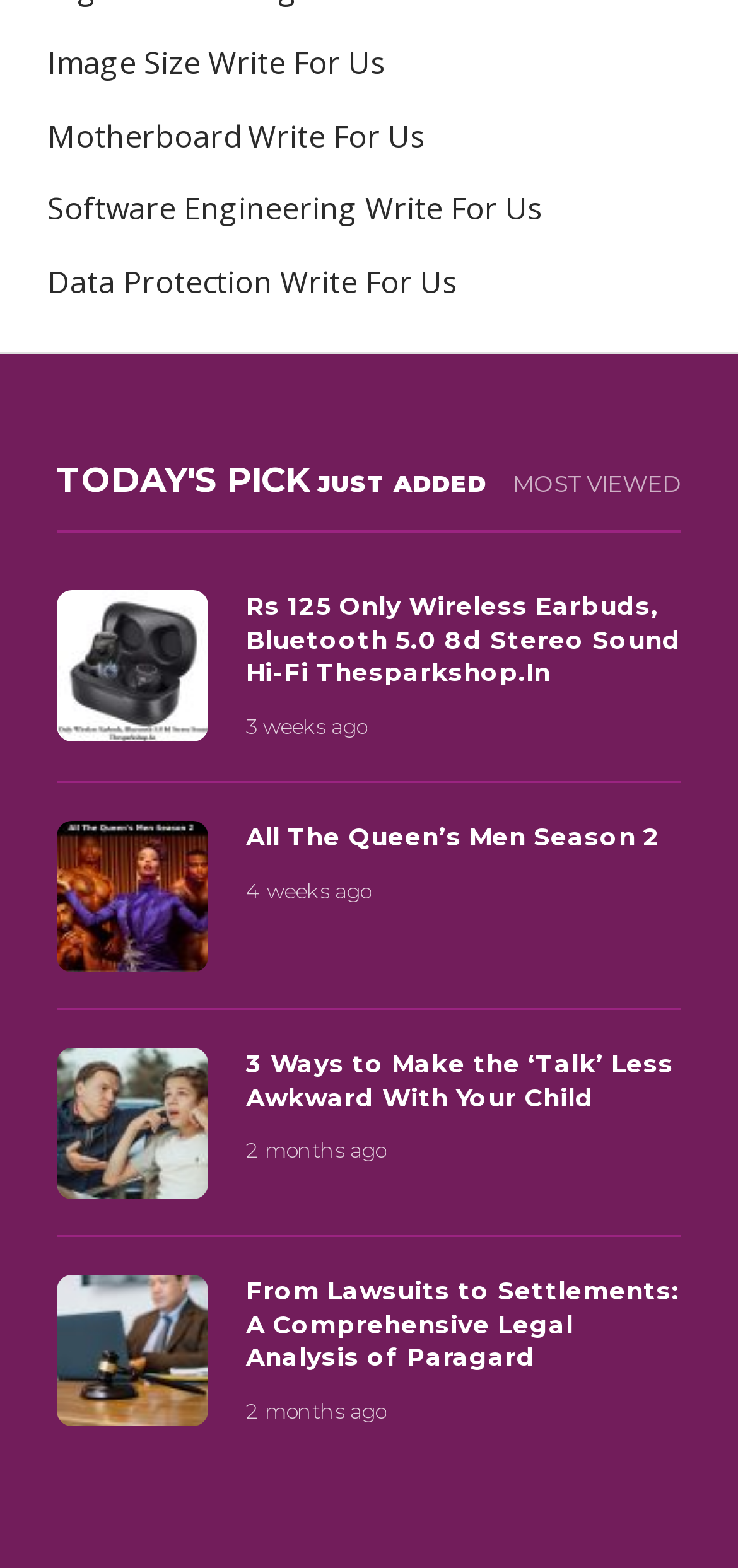Determine the bounding box coordinates of the clickable area required to perform the following instruction: "Read the article 'Rs 125 Only Wireless Earbuds, Bluetooth 5.0 8d Stereo Sound Hi-Fi Thesparkshop.In'". The coordinates should be represented as four float numbers between 0 and 1: [left, top, right, bottom].

[0.333, 0.376, 0.923, 0.44]